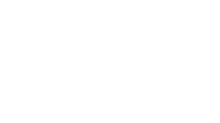Respond with a single word or phrase to the following question:
What is the focus of the website?

Sharing God's word